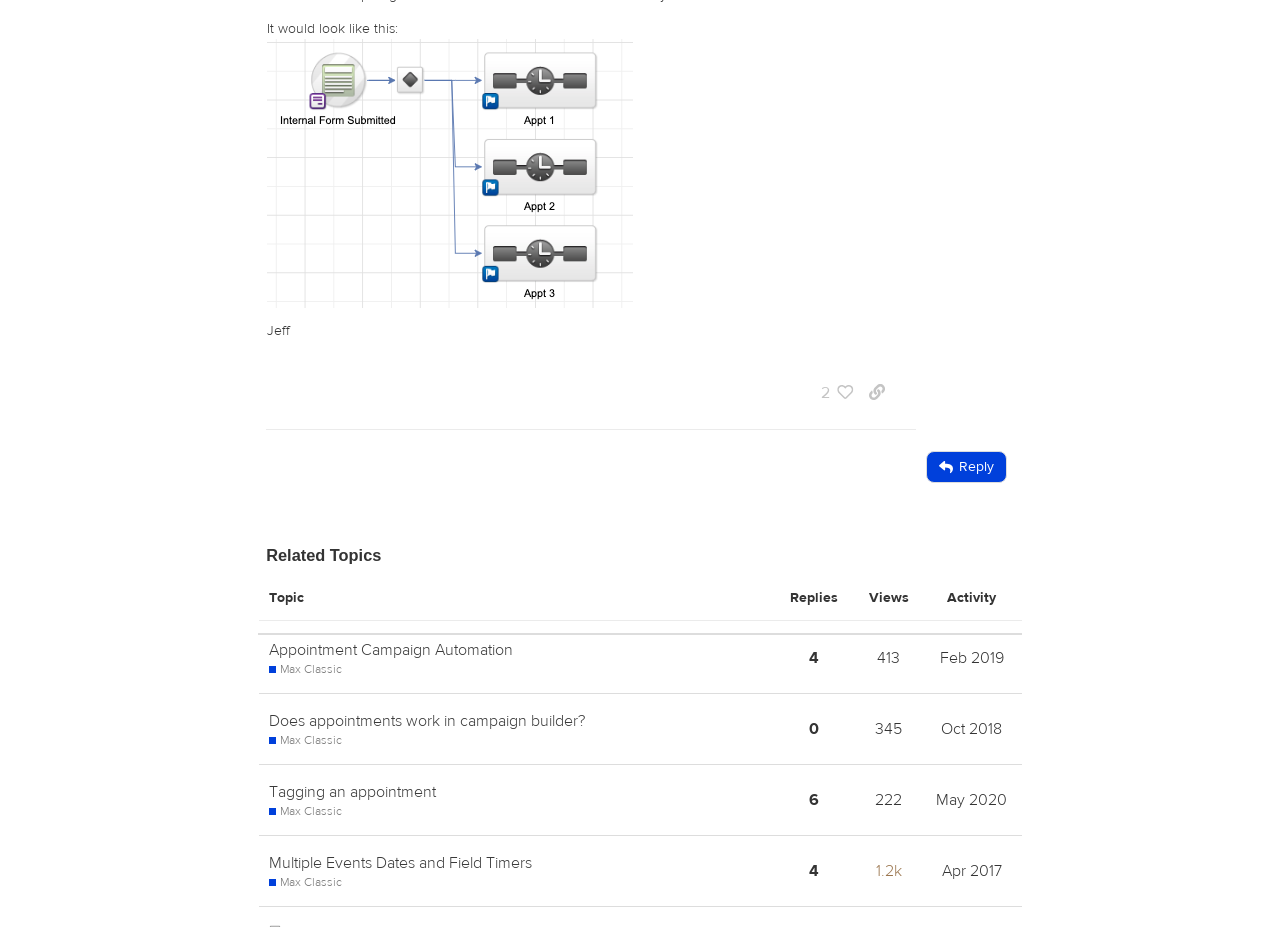Kindly respond to the following question with a single word or a brief phrase: 
How many replies does the second related topic have?

0